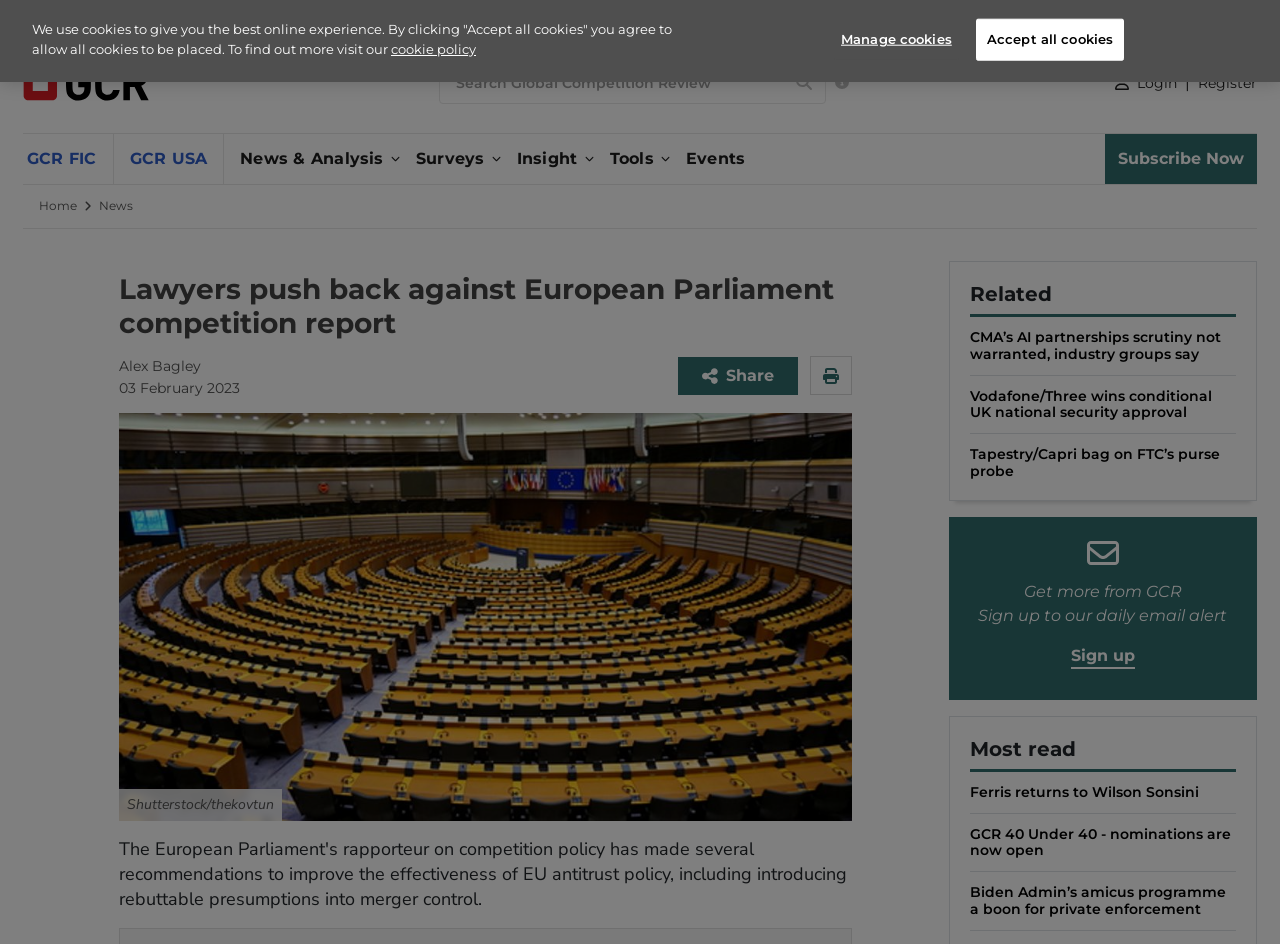Pinpoint the bounding box coordinates of the element you need to click to execute the following instruction: "Login". The bounding box should be represented by four float numbers between 0 and 1, in the format [left, top, right, bottom].

[0.863, 0.078, 0.92, 0.097]